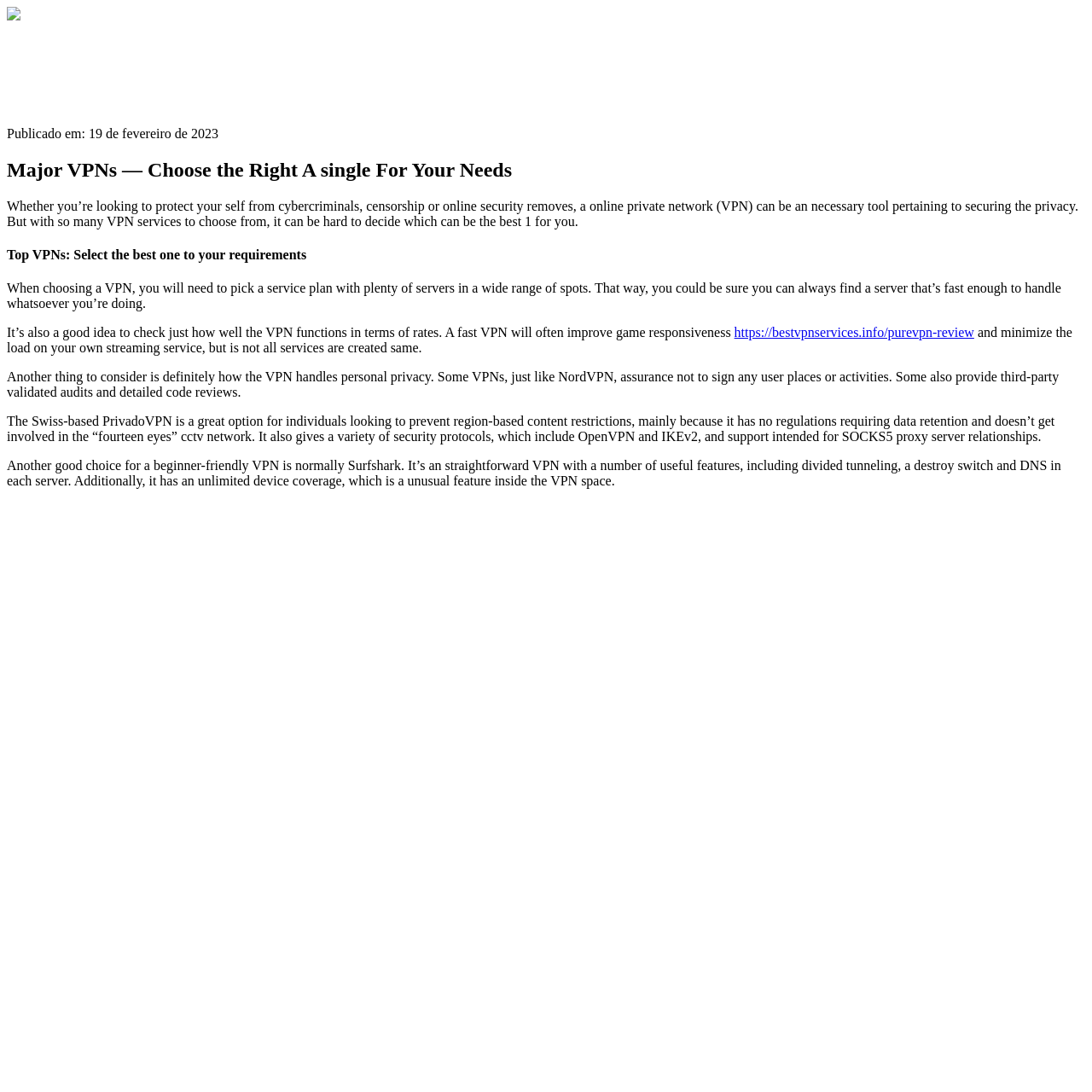Provide the bounding box coordinates for the specified HTML element described in this description: "https://bestvpnservices.info/purevpn-review". The coordinates should be four float numbers ranging from 0 to 1, in the format [left, top, right, bottom].

[0.672, 0.298, 0.892, 0.311]